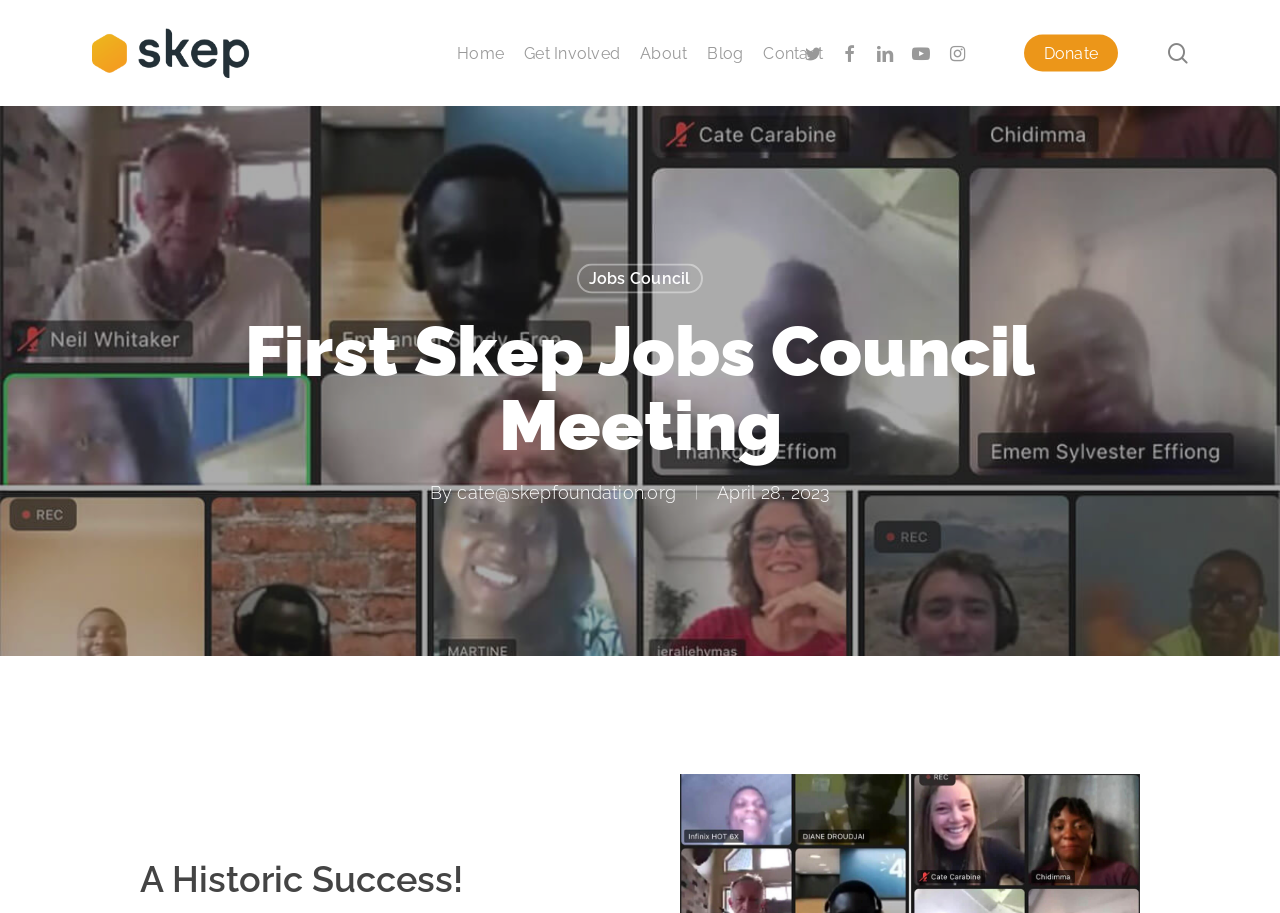Please locate the bounding box coordinates for the element that should be clicked to achieve the following instruction: "Read the blog". Ensure the coordinates are given as four float numbers between 0 and 1, i.e., [left, top, right, bottom].

[0.553, 0.049, 0.581, 0.067]